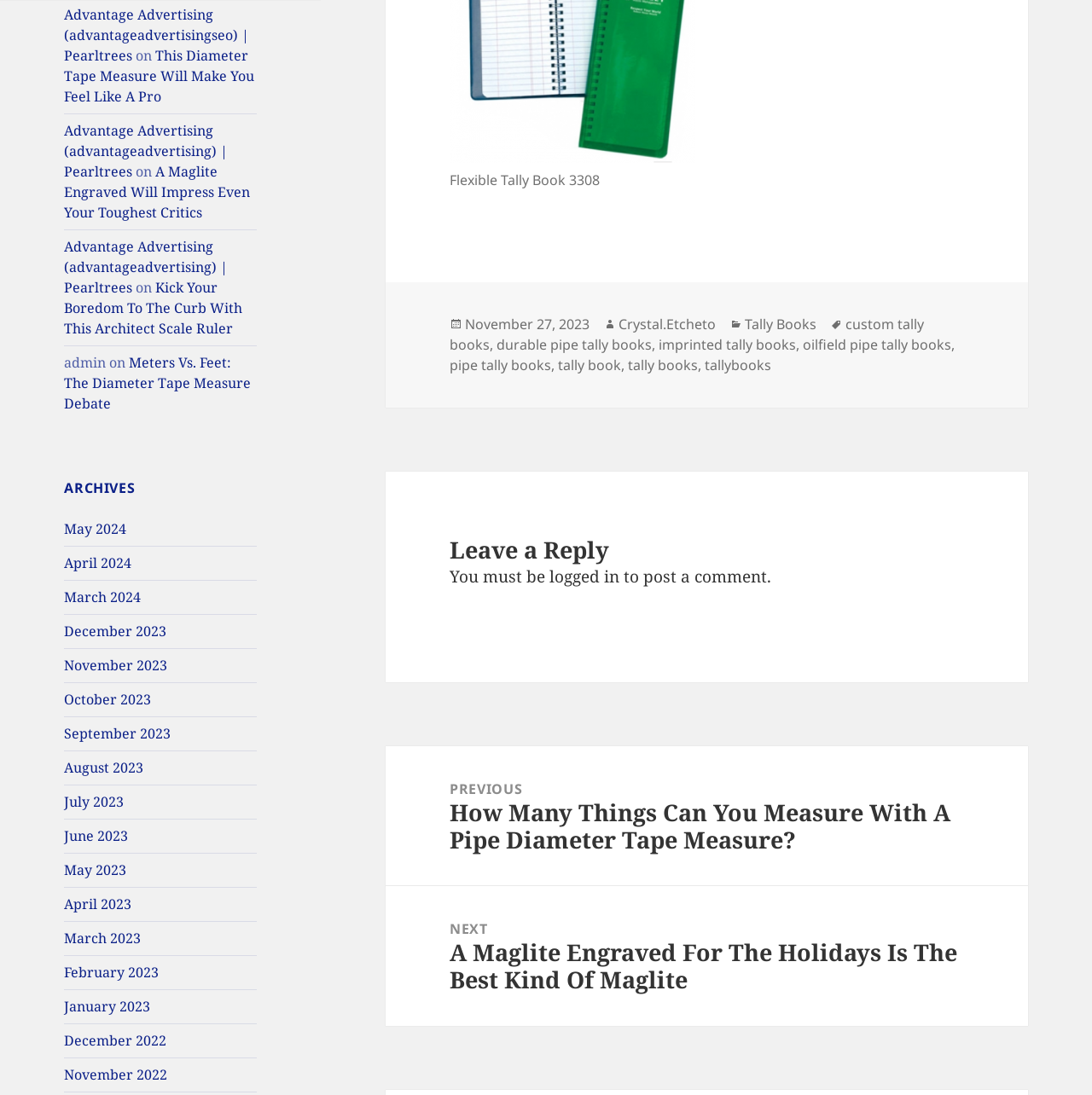Highlight the bounding box coordinates of the element you need to click to perform the following instruction: "Click on the 'custom tally books' tag."

[0.412, 0.288, 0.846, 0.324]